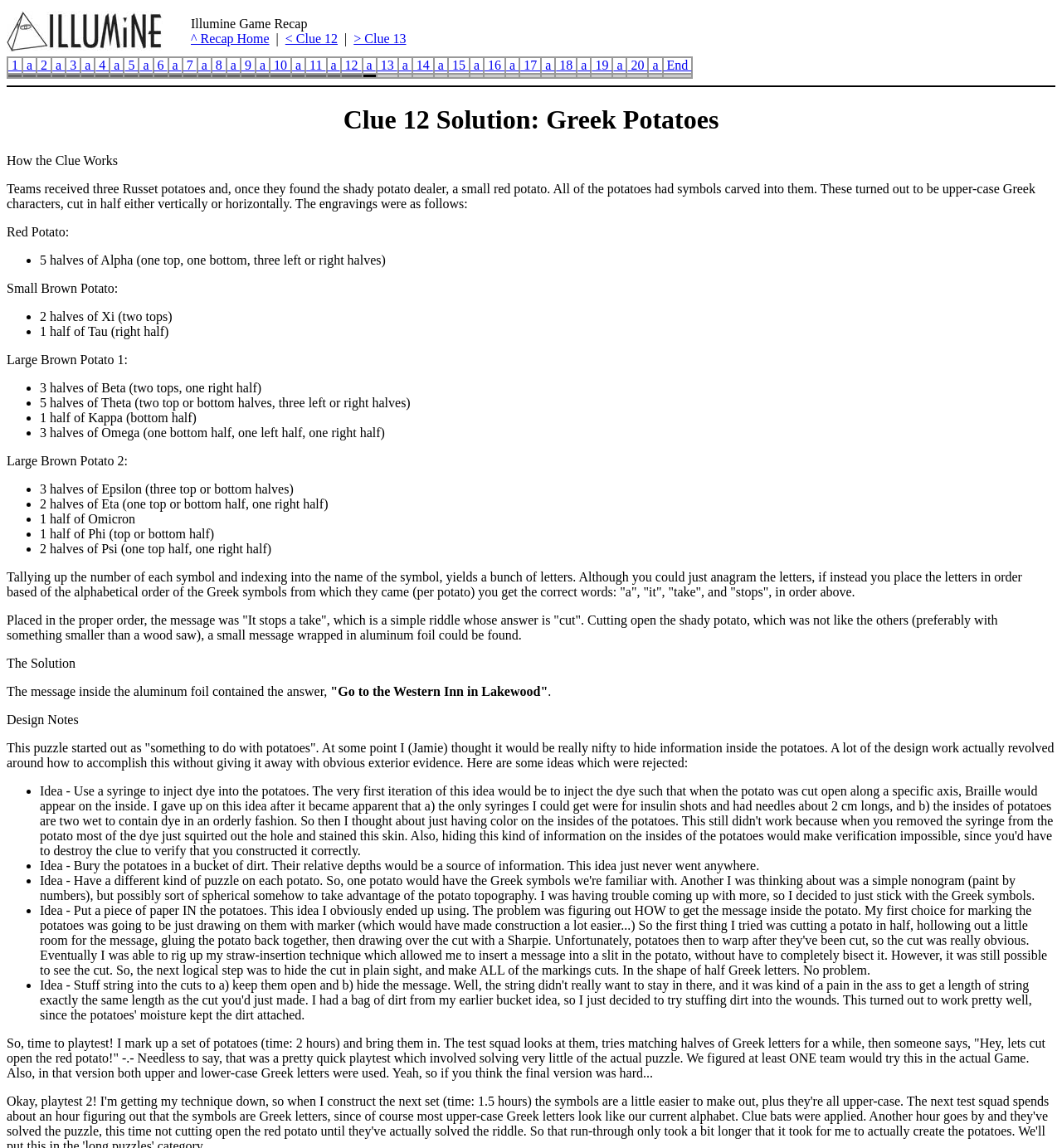Highlight the bounding box coordinates of the region I should click on to meet the following instruction: "Click the '20' link".

[0.591, 0.051, 0.61, 0.063]